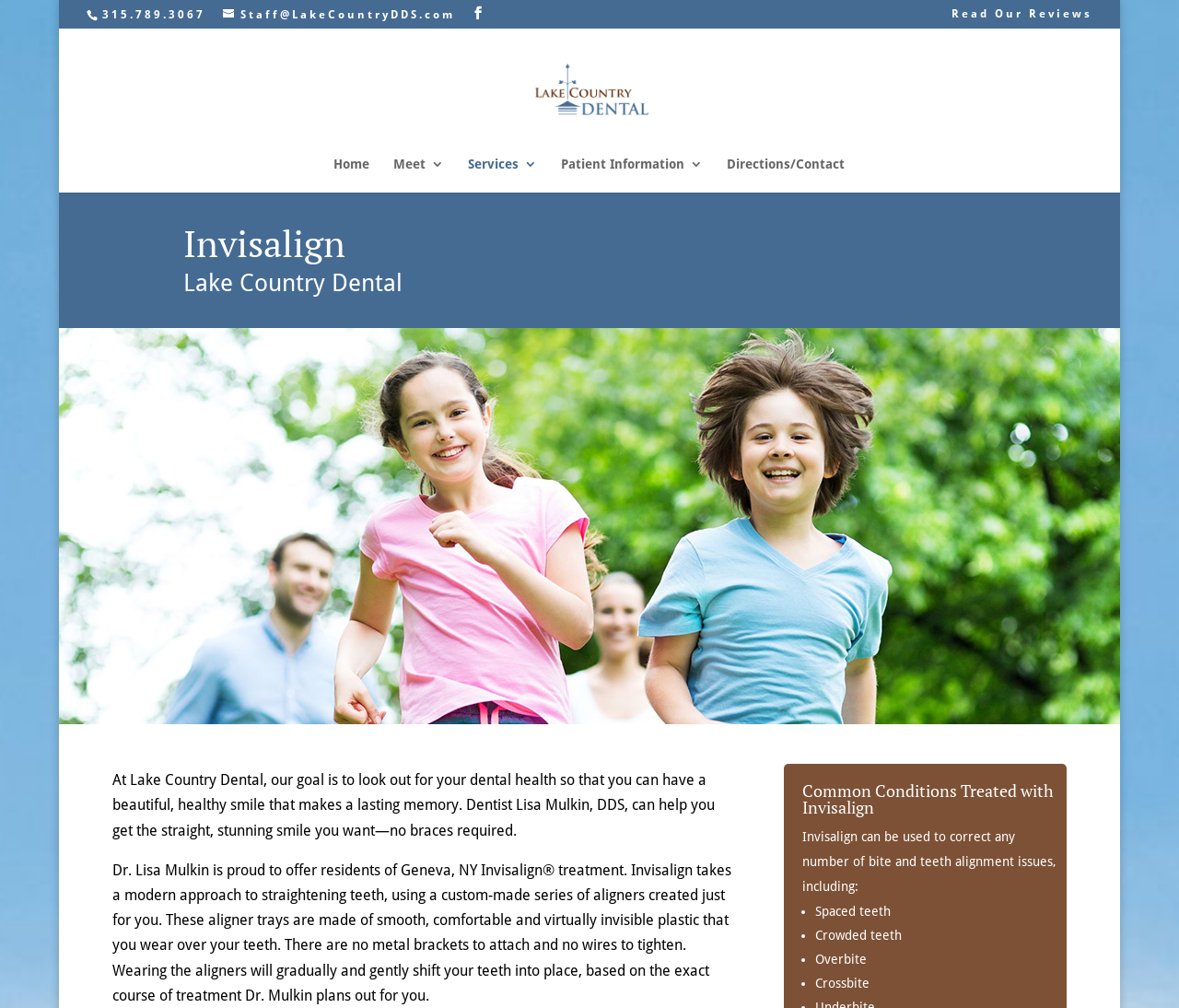Specify the bounding box coordinates of the area that needs to be clicked to achieve the following instruction: "Call the office".

[0.087, 0.008, 0.174, 0.021]